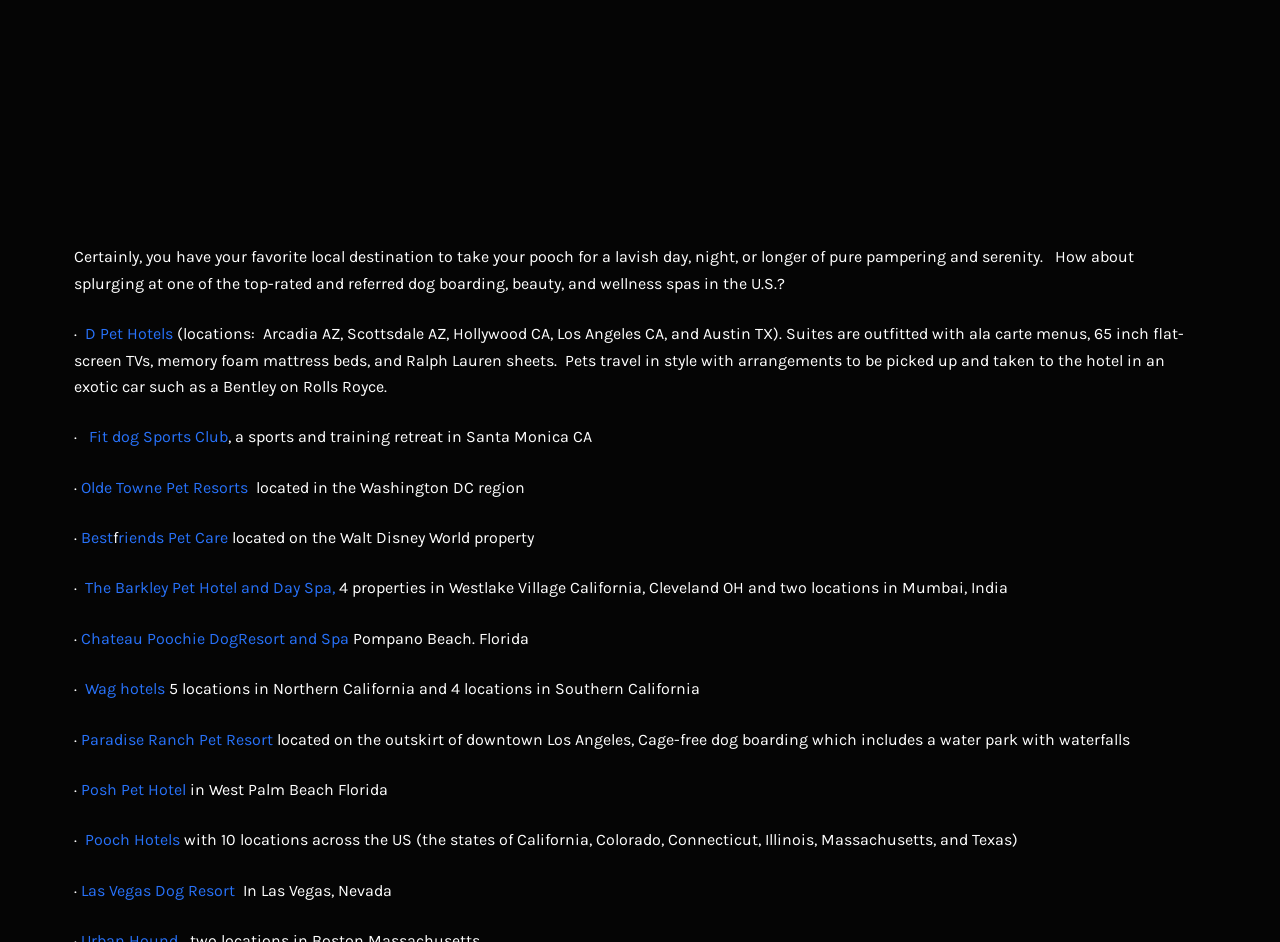Please specify the bounding box coordinates of the region to click in order to perform the following instruction: "Discover Wag hotels".

[0.066, 0.721, 0.129, 0.741]